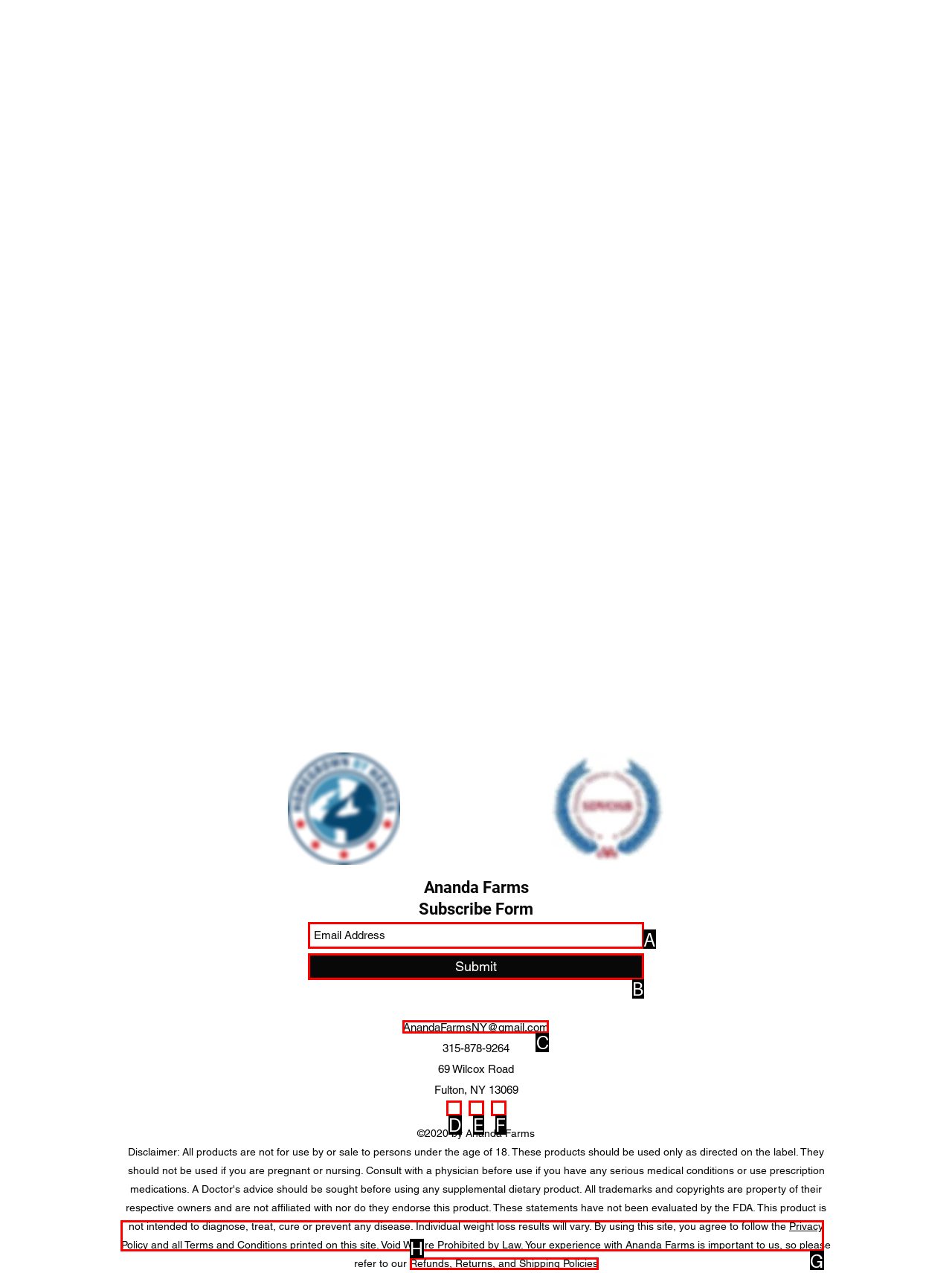Select the option I need to click to accomplish this task: View Privacy Policy
Provide the letter of the selected choice from the given options.

G